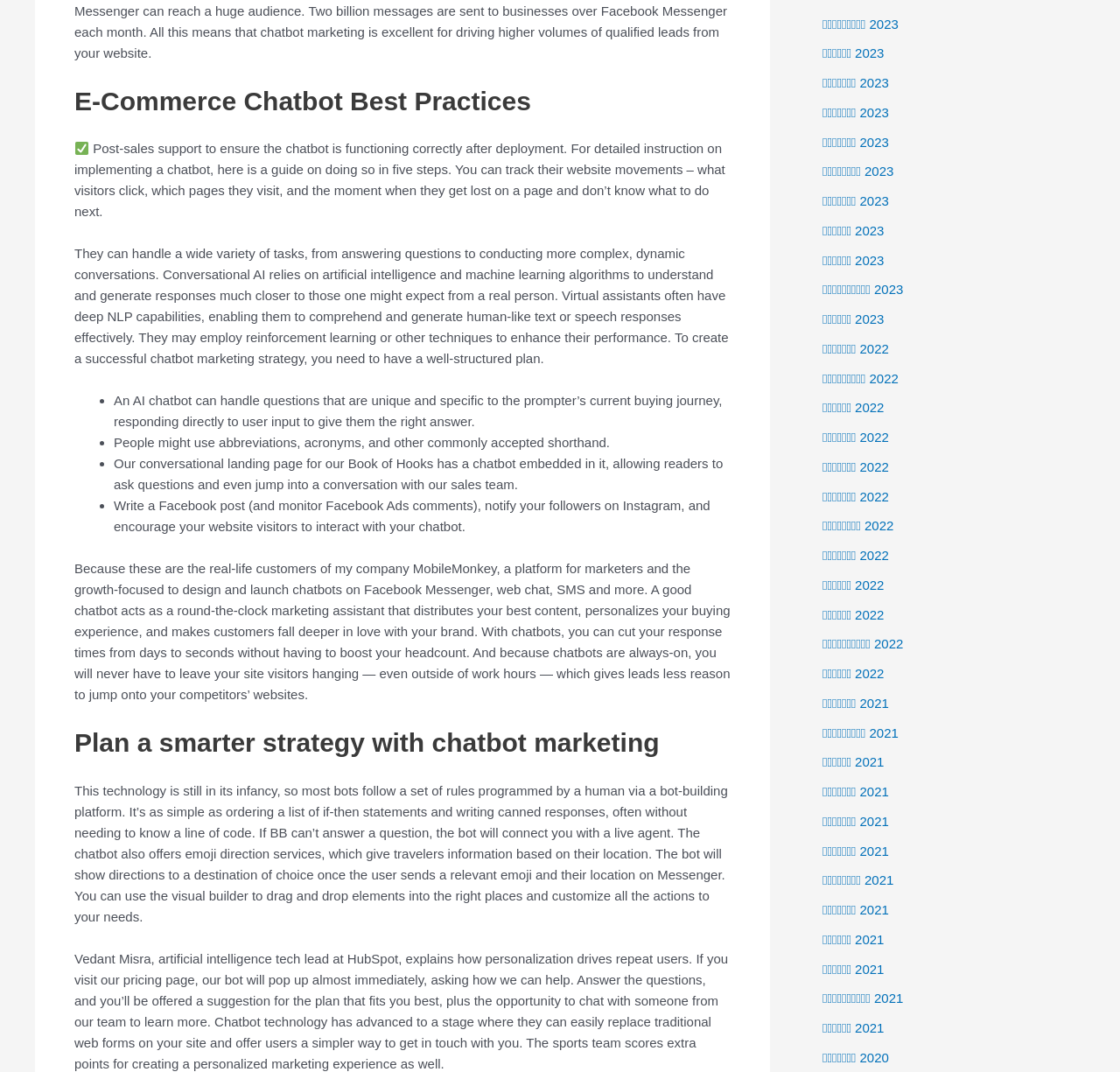Locate the bounding box coordinates of the area to click to fulfill this instruction: "contact the coach". The bounding box should be presented as four float numbers between 0 and 1, in the order [left, top, right, bottom].

None